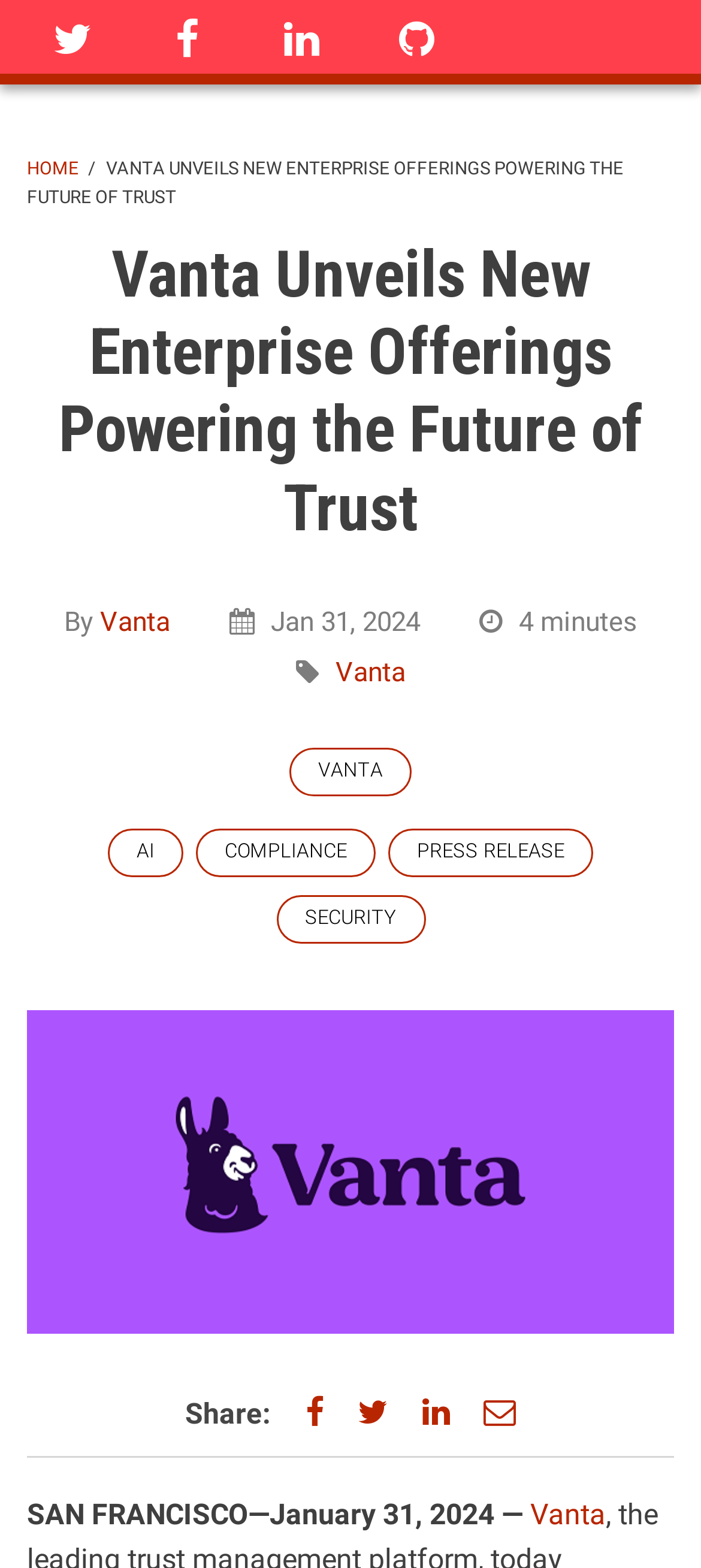Illustrate the webpage thoroughly, mentioning all important details.

The webpage appears to be a news article or press release from Vanta, a company that provides AI-powered compliance and security solutions. At the top of the page, there is a navigation bar with links to the home page, Twitter, Facebook, LinkedIn, and GitHub. Below the navigation bar, there is a breadcrumb trail showing the current page's location within the website.

The main content of the page is divided into two sections. The top section features a heading that reads "Vanta Unveils New Enterprise Offerings Powering the Future of Trust" and includes the date "Jan 31, 2024" and an estimated reading time of "4 minutes". There is also a link to the company "Vanta" and a brief description of the article.

The main article section is located below the heading and features a block of text that describes Vanta's new enterprise offerings and its partnership with A-LIGN. The text is divided into paragraphs and includes links to related topics such as AI, compliance, and security.

At the bottom of the page, there is a section that allows users to share the article on various social media platforms, including Facebook, Twitter, LinkedIn, and email. There is also a link to the company's logo and a call-to-action button that reads "Vanta".

Throughout the page, there are several images, including the company's logo, social media icons, and a separator line that divides the main content from the sharing section. Overall, the page has a clean and organized layout, making it easy to navigate and read.